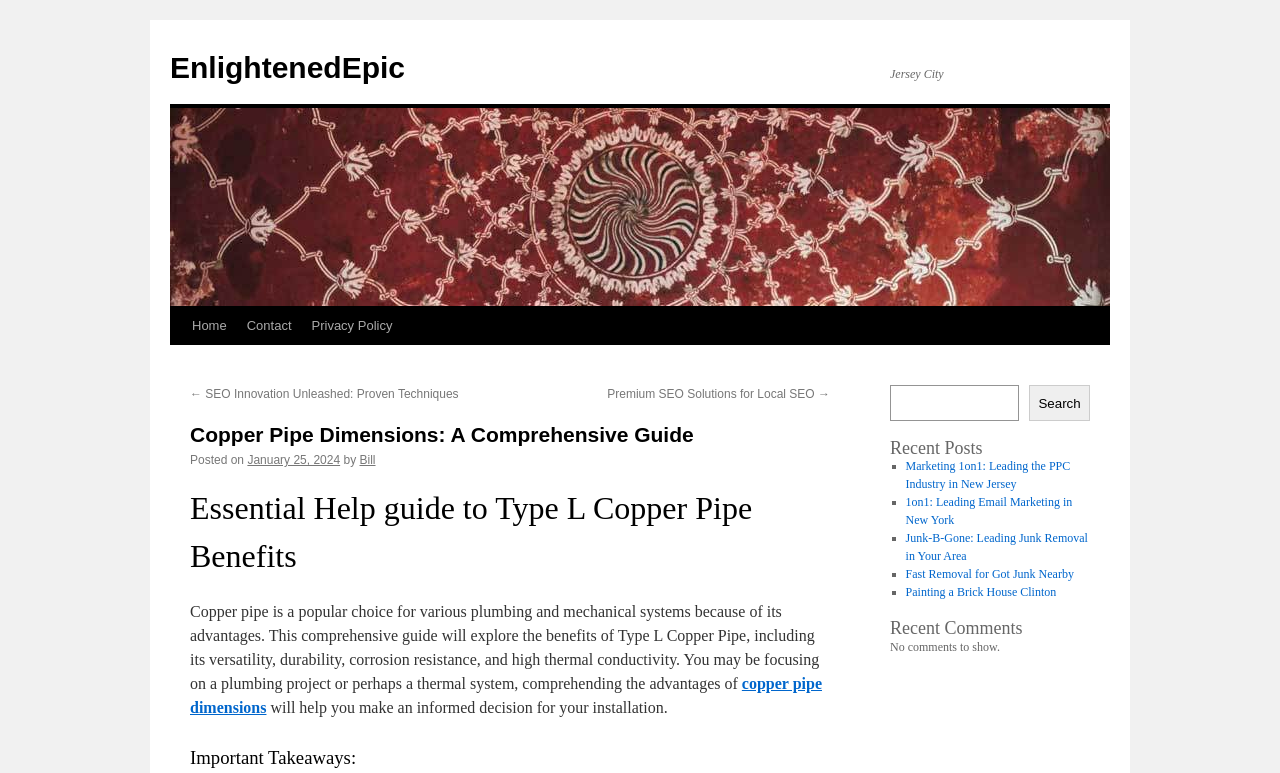What is the purpose of the search bar?
Could you answer the question in a detailed manner, providing as much information as possible?

The search bar is located at the top right corner of the webpage, and it is used to search for content within the website. It has a button labeled 'Search' next to it, indicating its purpose.